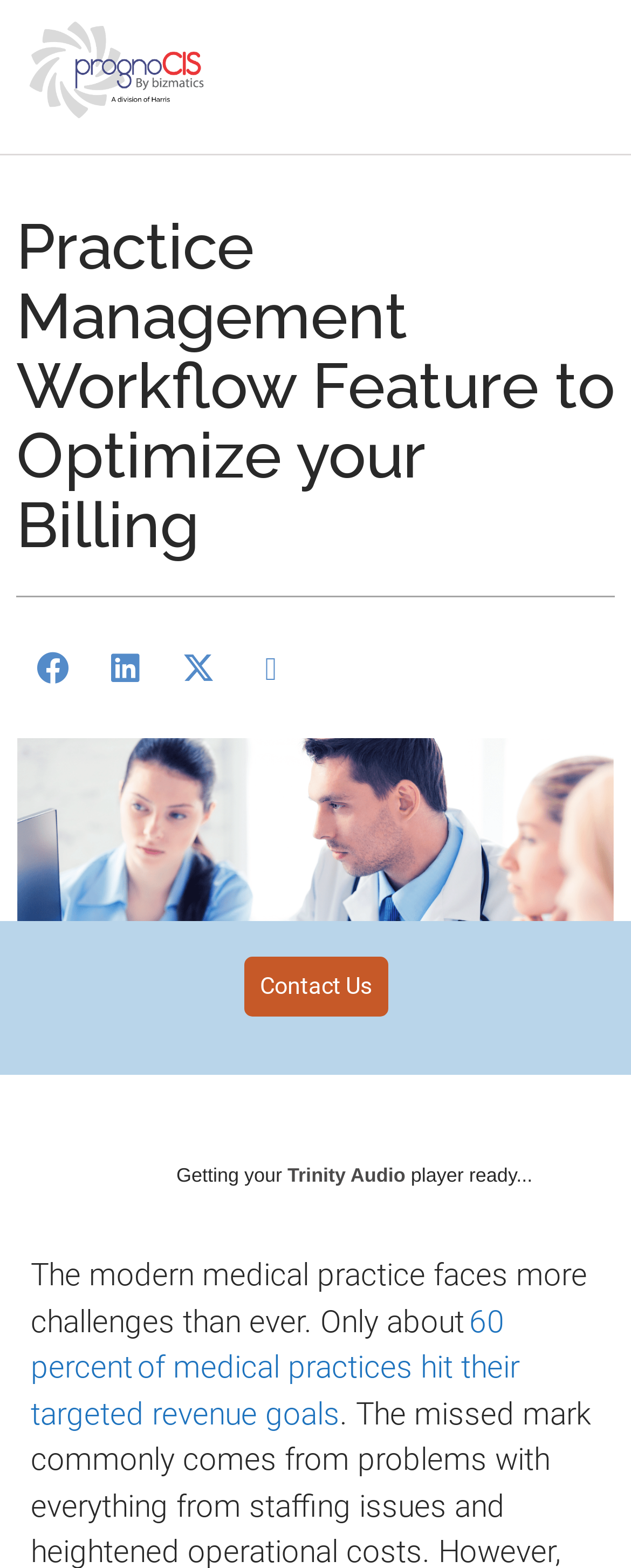Determine the bounding box coordinates of the region that needs to be clicked to achieve the task: "Click on the PrognoCIS EHR link".

[0.038, 0.025, 0.338, 0.049]